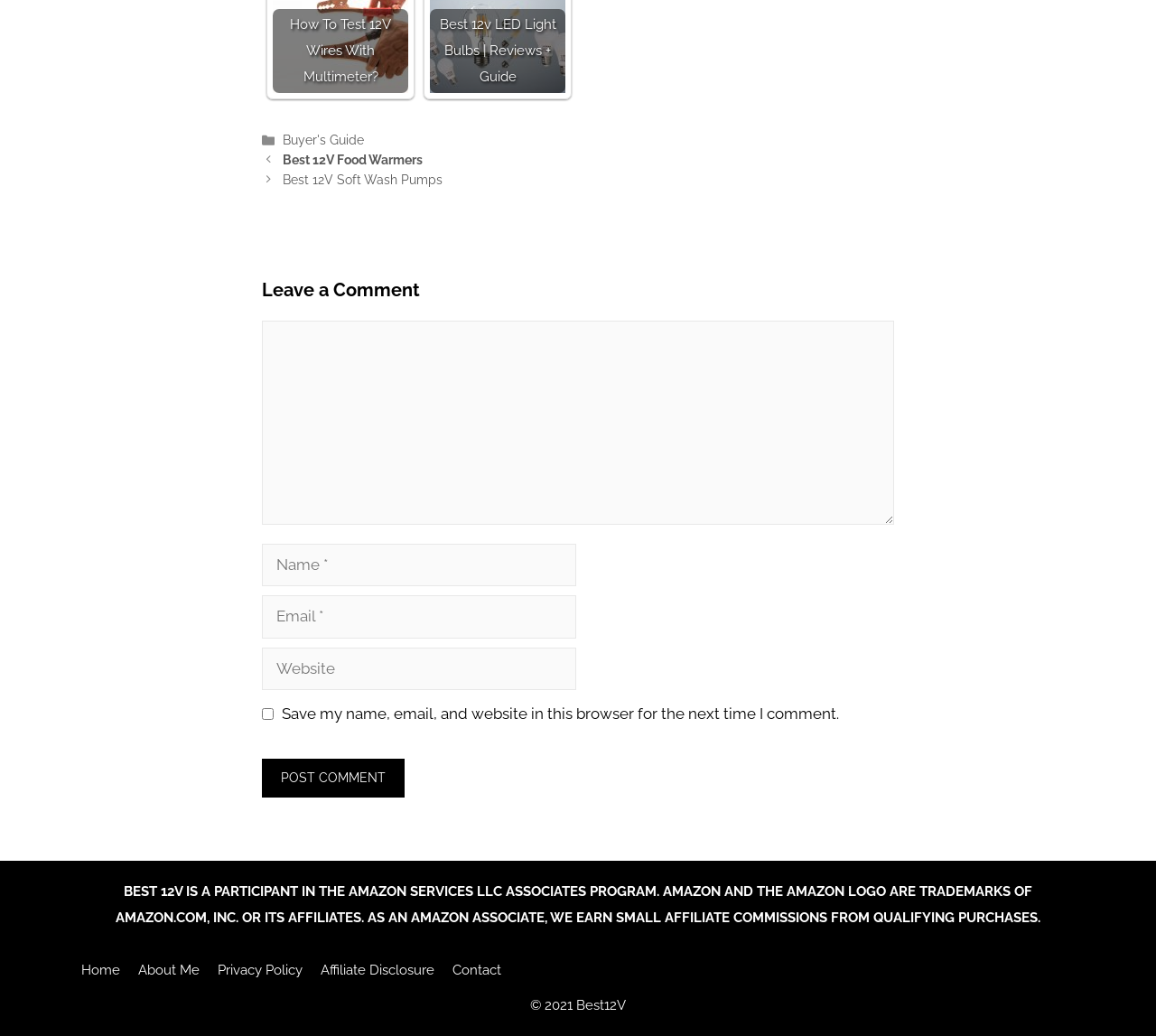What is the copyright year?
Please provide a comprehensive answer based on the visual information in the image.

The copyright year is 2021, as indicated by the StaticText '© 2021 Best12V' at the bottom of the page.